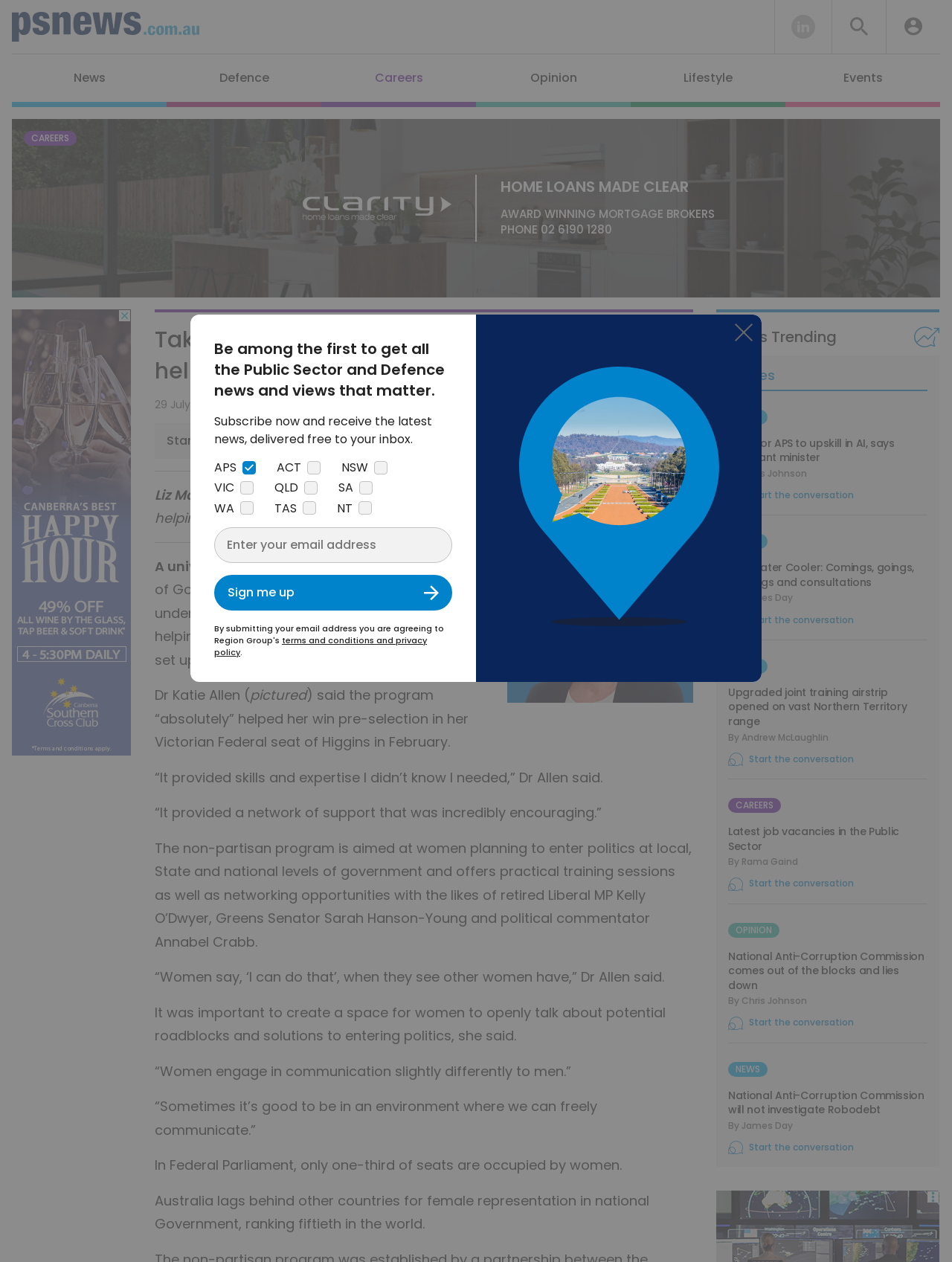Who is the assistant minister mentioned in the article?
Please answer the question with as much detail and depth as you can.

The article mentions an assistant minister who says it's time for APS to upskill in AI, but it does not provide the name of the assistant minister.